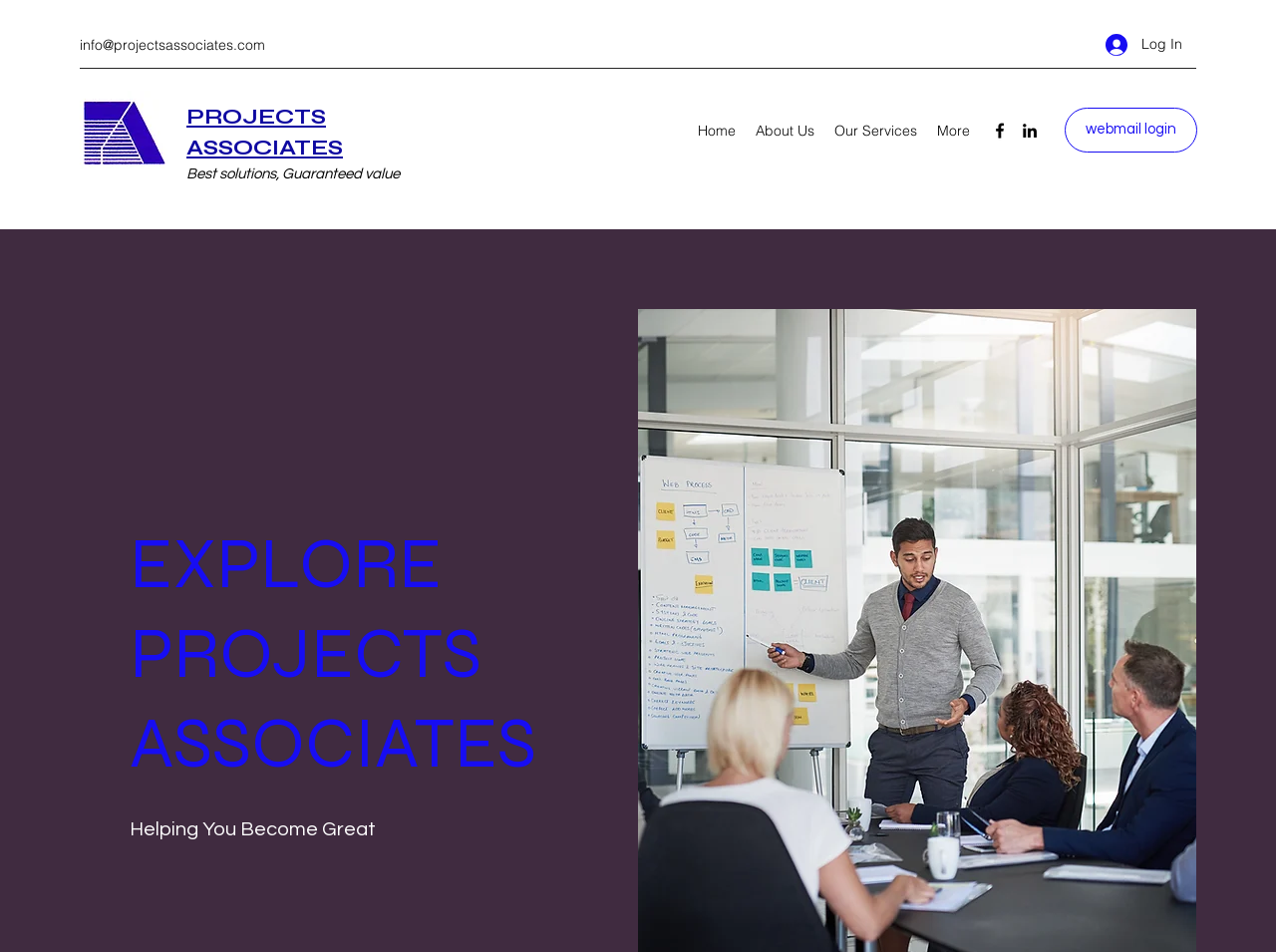Pinpoint the bounding box coordinates for the area that should be clicked to perform the following instruction: "Check the Facebook social media page".

[0.776, 0.127, 0.791, 0.148]